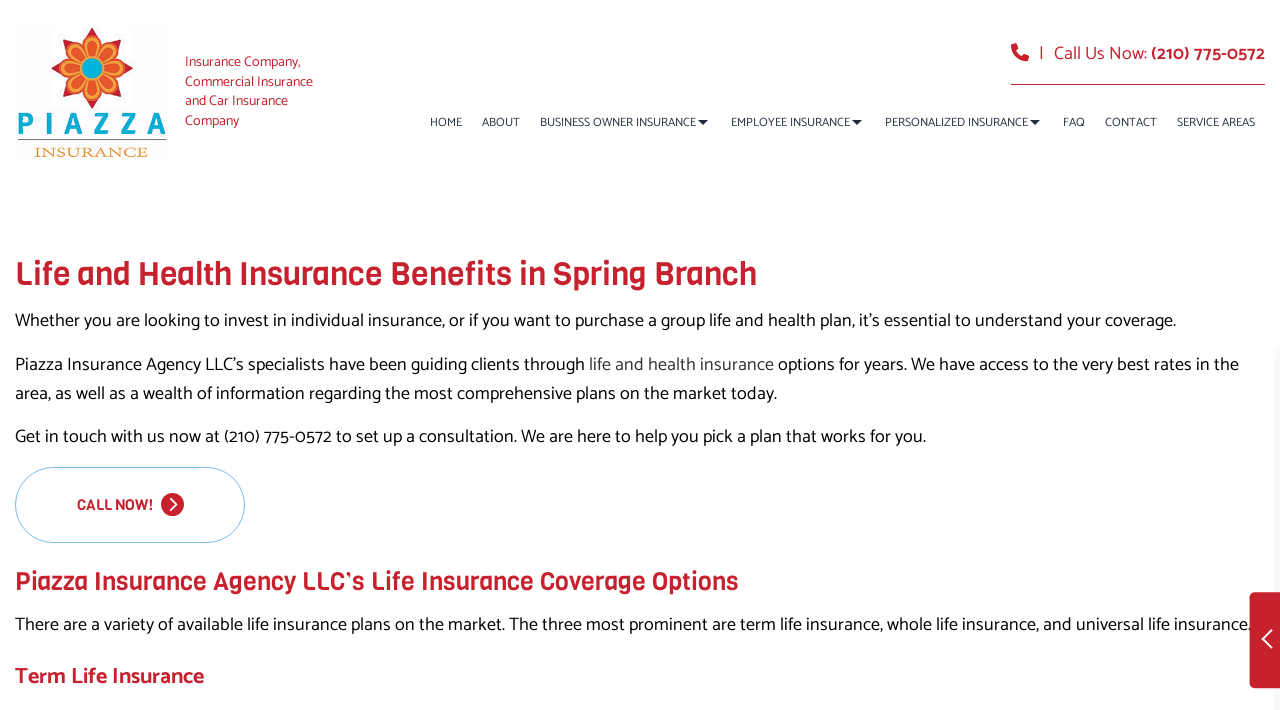Please find the bounding box coordinates of the element that must be clicked to perform the given instruction: "Click the Piazza Insurance Agency LLC Logo". The coordinates should be four float numbers from 0 to 1, i.e., [left, top, right, bottom].

[0.012, 0.036, 0.133, 0.224]